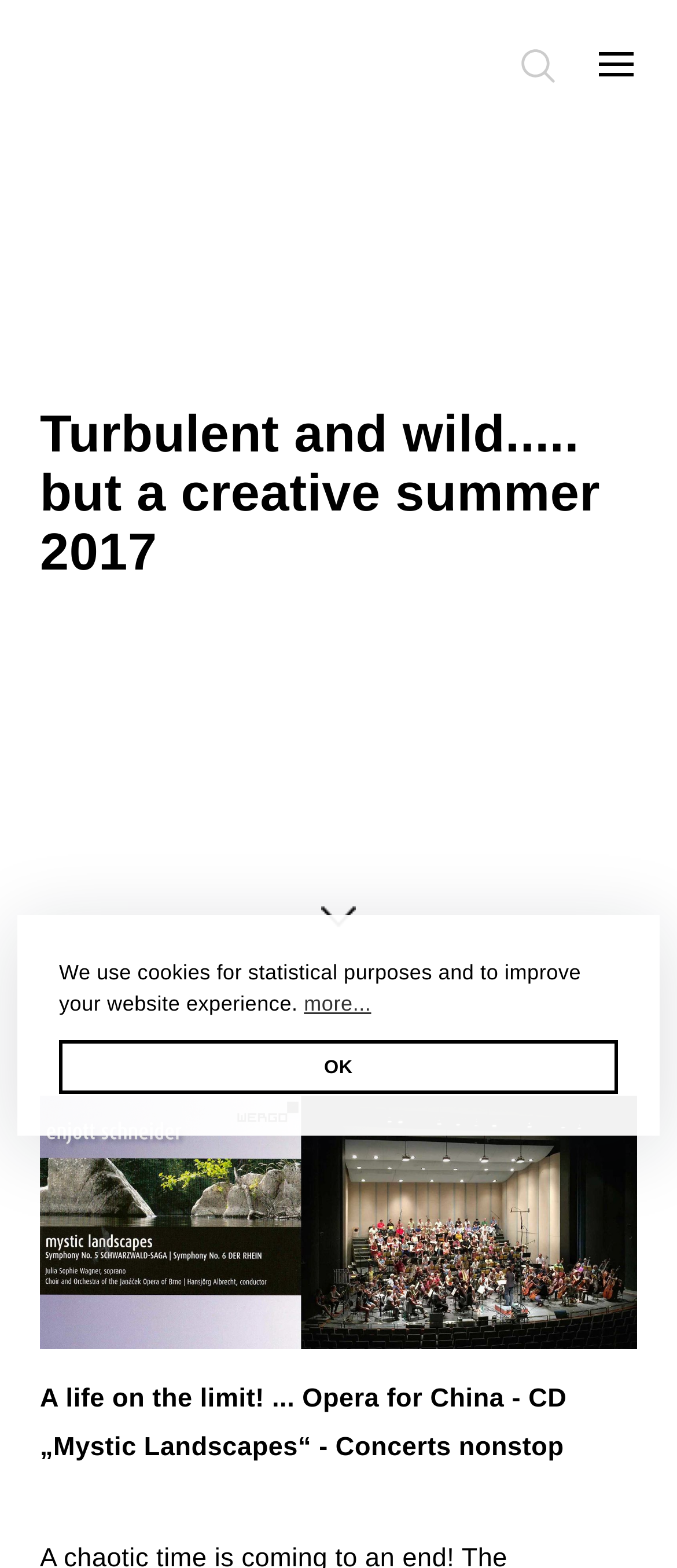Determine the bounding box for the UI element that matches this description: "Antoine Amarilli".

None